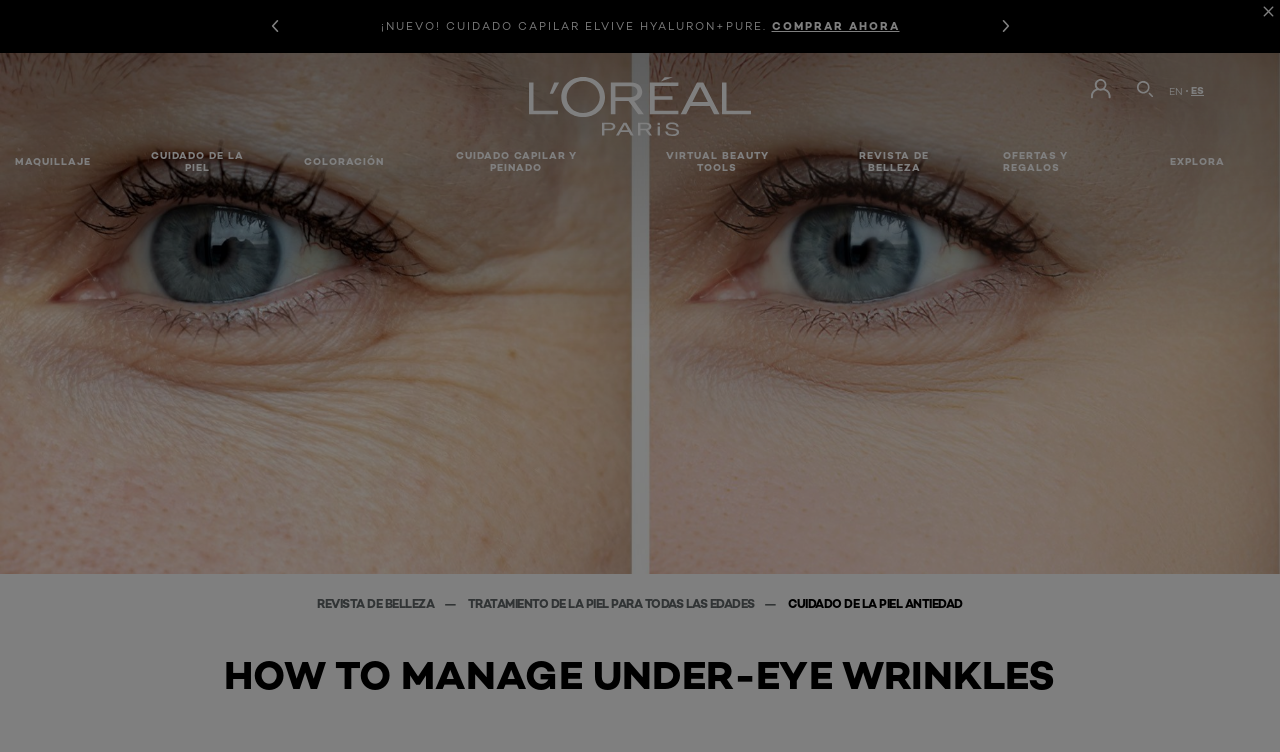Using the details from the image, please elaborate on the following question: How many navigation buttons are in the main menu?

I counted the number of button elements within the navigation element with the description 'Main menu', which includes buttons such as 'MAQUILLAJE', 'CUIDADO DE LA PIEL', and 'VIRTUAL BEAUTY TOOLS', among others. There are 7 buttons in total.